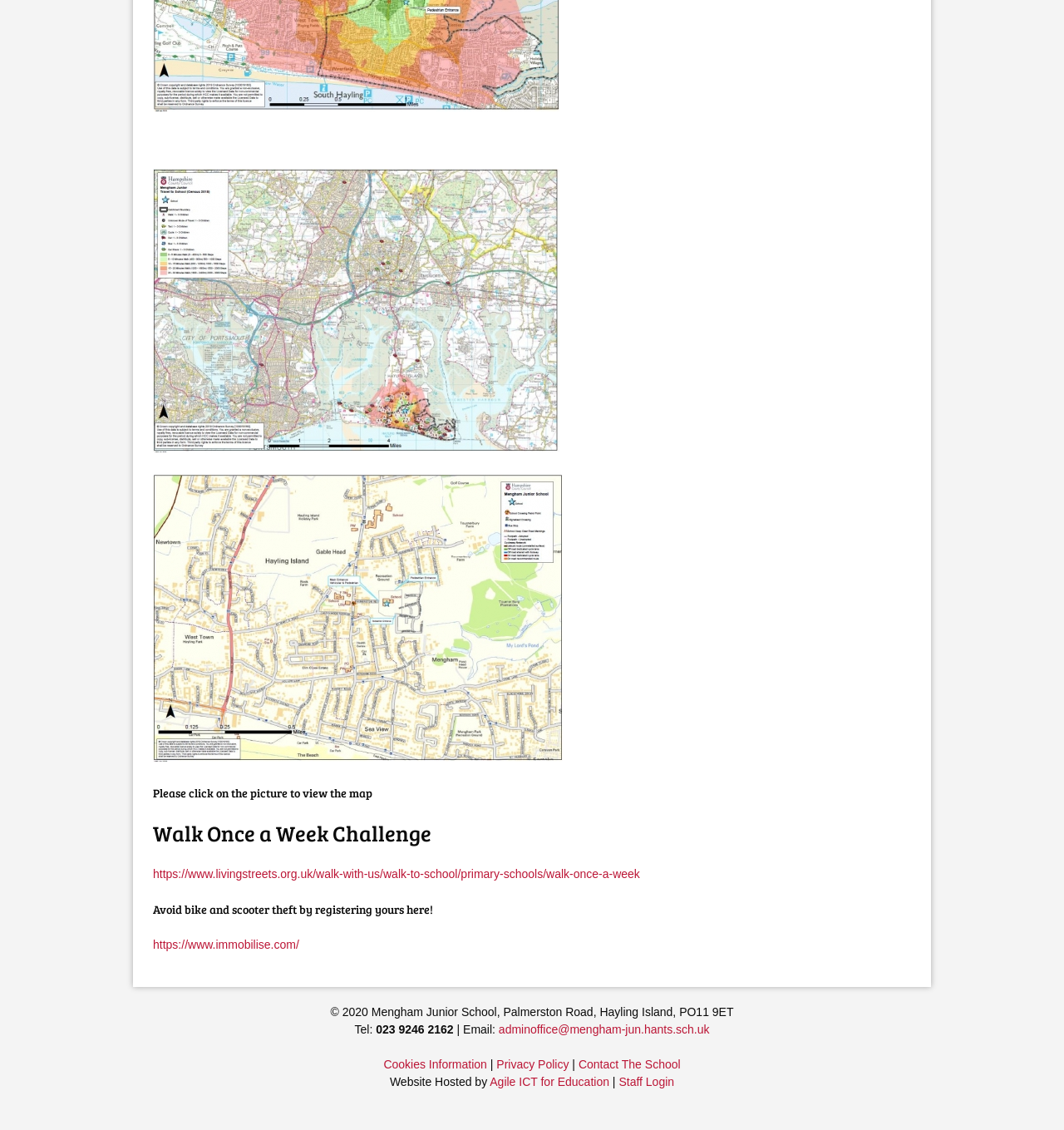What is the email address of the school's admin office?
Provide a thorough and detailed answer to the question.

I found the email address of the school's admin office by looking at the footer section of the webpage, where the contact information is displayed. The link 'adminoffice@mengham-jun.hants.sch.uk' indicates the email address of the admin office.